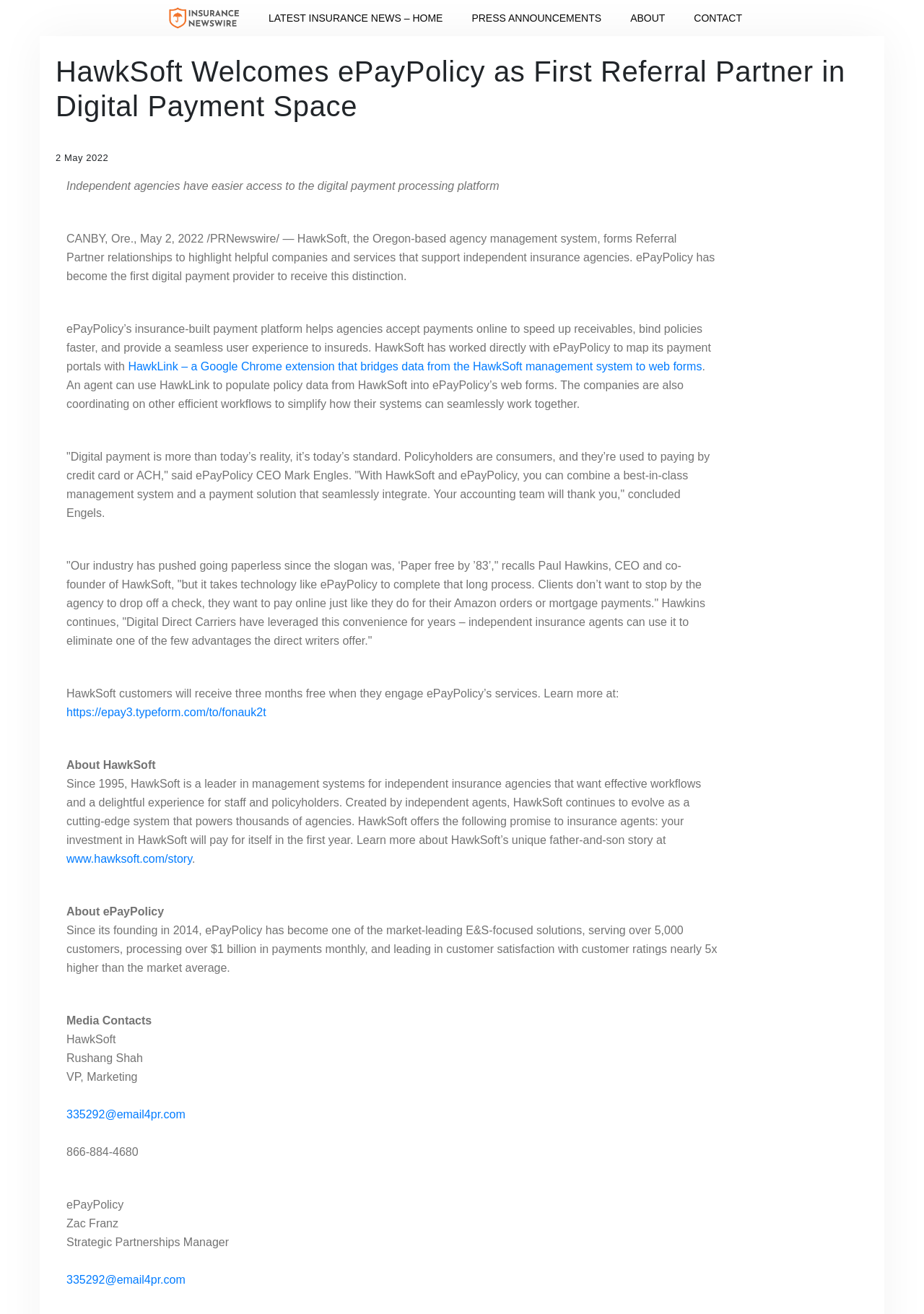Please identify the bounding box coordinates of the element on the webpage that should be clicked to follow this instruction: "Visit ePayPolicy’s website". The bounding box coordinates should be given as four float numbers between 0 and 1, formatted as [left, top, right, bottom].

[0.072, 0.537, 0.288, 0.546]